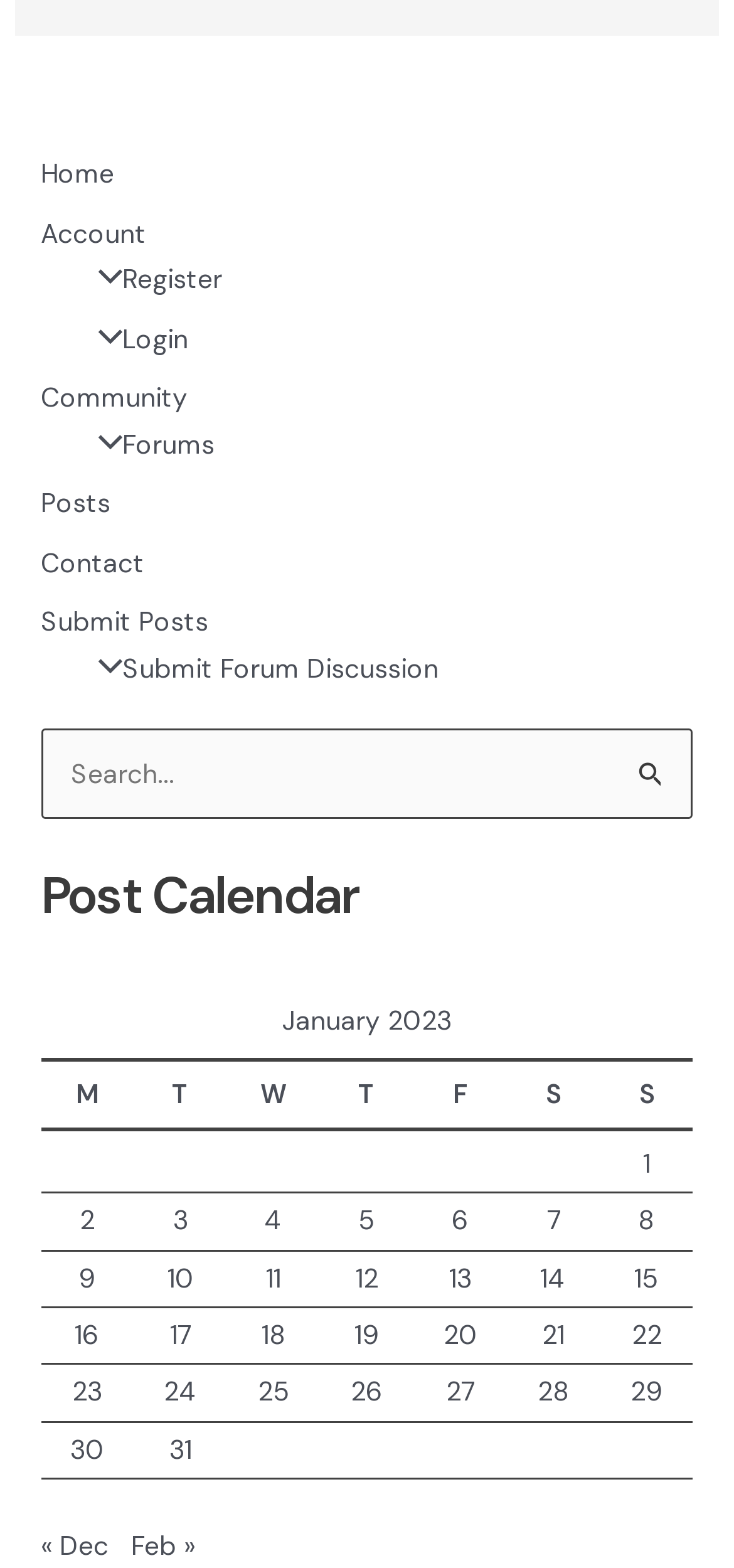Determine the bounding box coordinates (top-left x, top-left y, bottom-right x, bottom-right y) of the UI element described in the following text: Travel-Coffee-Maker

None